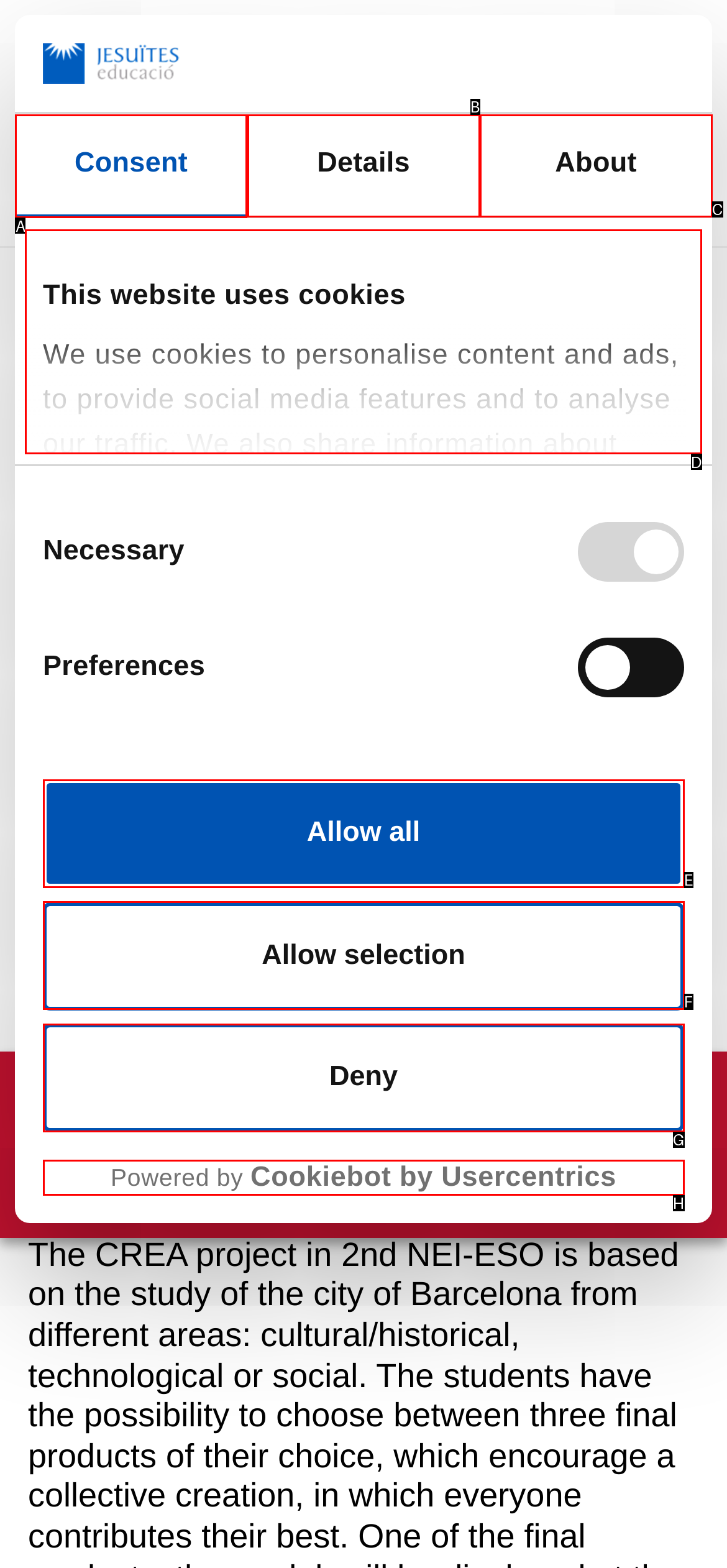Determine the letter of the element I should select to fulfill the following instruction: Click the 'Consent' tab. Just provide the letter.

A